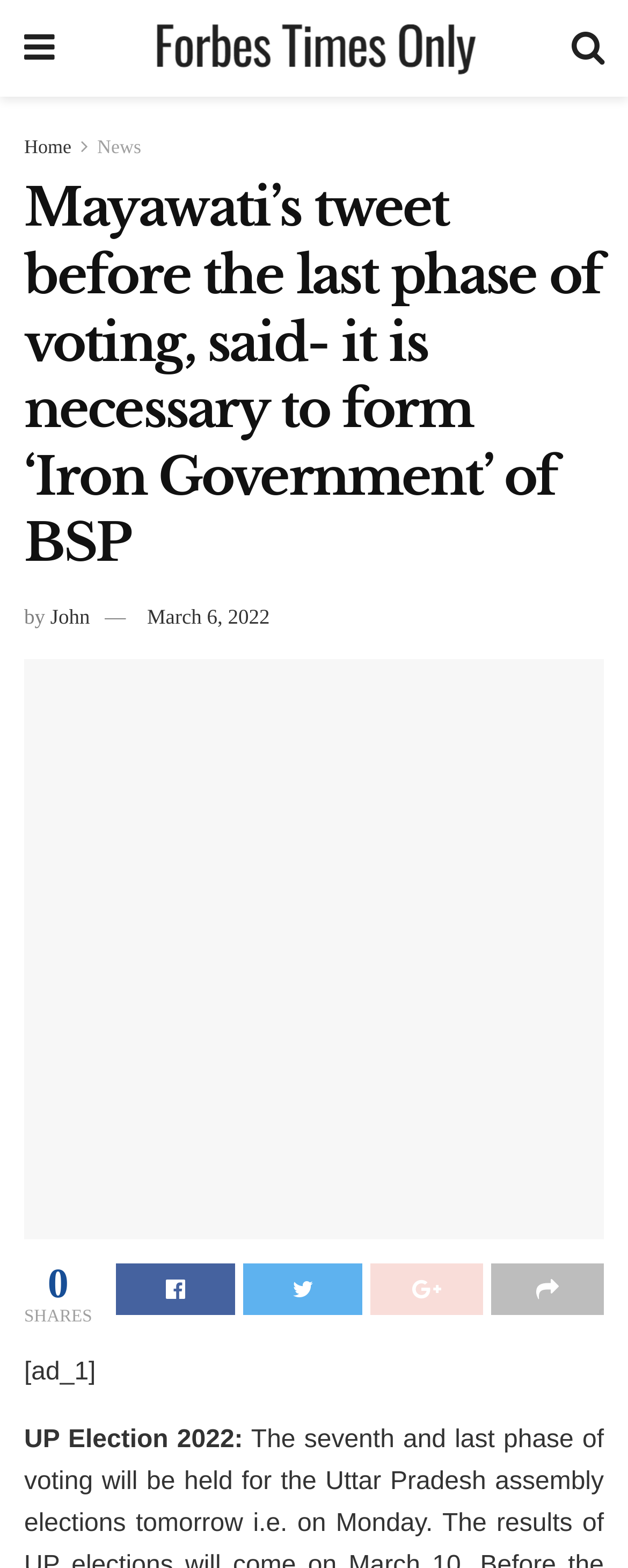Give a complete and precise description of the webpage's appearance.

The webpage appears to be a news article about the Uttar Pradesh assembly elections. At the top, there is a heading that reads "Mayawati's tweet before the last phase of voting, said- it is necessary to form 'Iron Government' of BSP". Below this heading, there is a byline that mentions the author, John, and the date of publication, March 6, 2022.

To the left of the heading, there are two links, one with a Twitter icon and another with a Facebook icon. On the right side, there is a link to "Home" and another to "News". 

The main content of the article is accompanied by an image that spans the entire width of the page. The image is likely a screenshot of Mayawati's tweet. 

At the bottom of the page, there are social media sharing links, including Twitter, Facebook, LinkedIn, and WhatsApp. Above these links, there is a label that reads "SHARES". 

Further down, there is an advertisement marked as "[ad_1]". Finally, there is a subheading that reads "UP Election 2022:", which likely introduces the main content of the article.